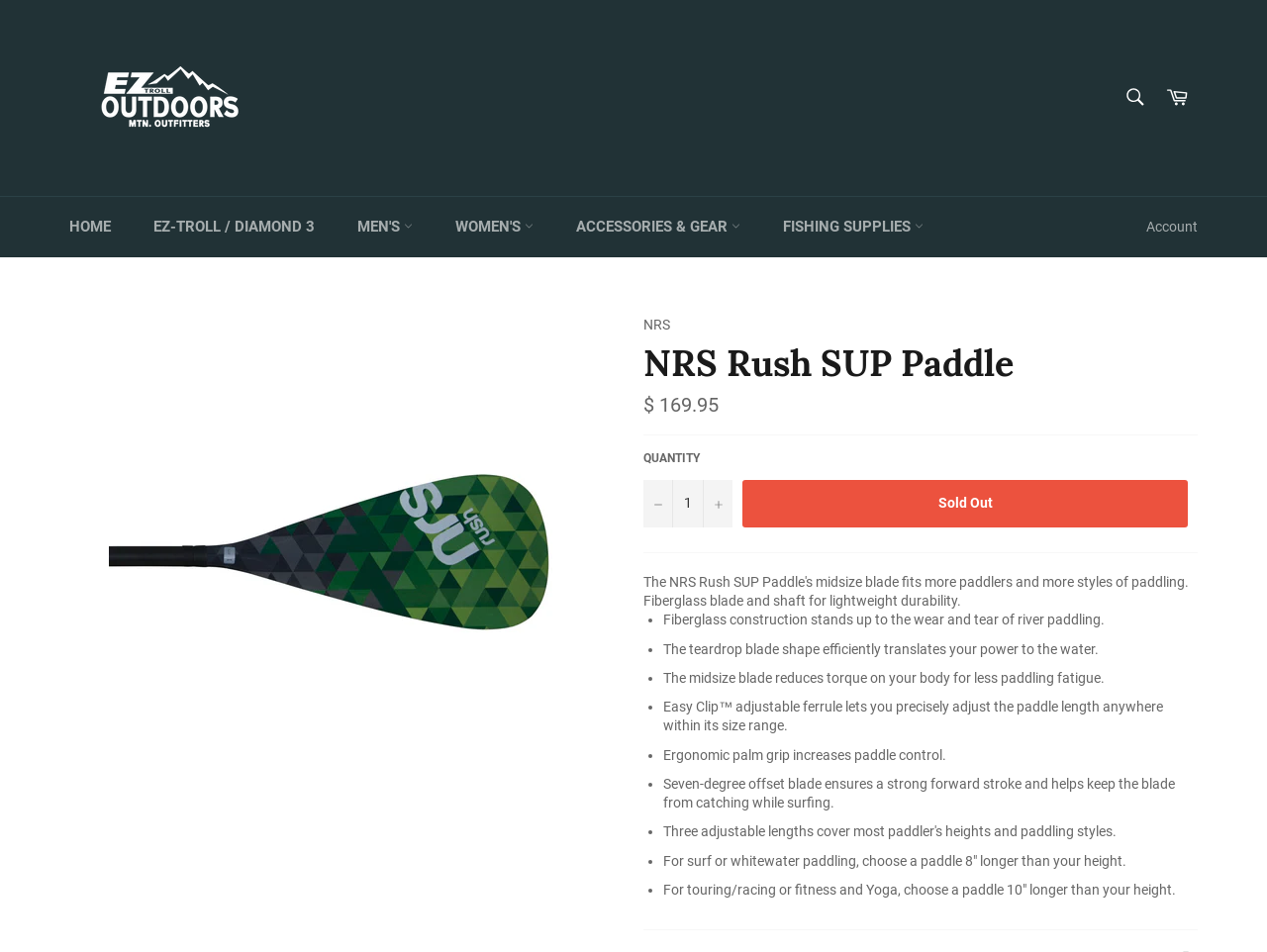Please give a succinct answer to the question in one word or phrase:
What is the name of the paddle?

NRS Rush SUP Paddle